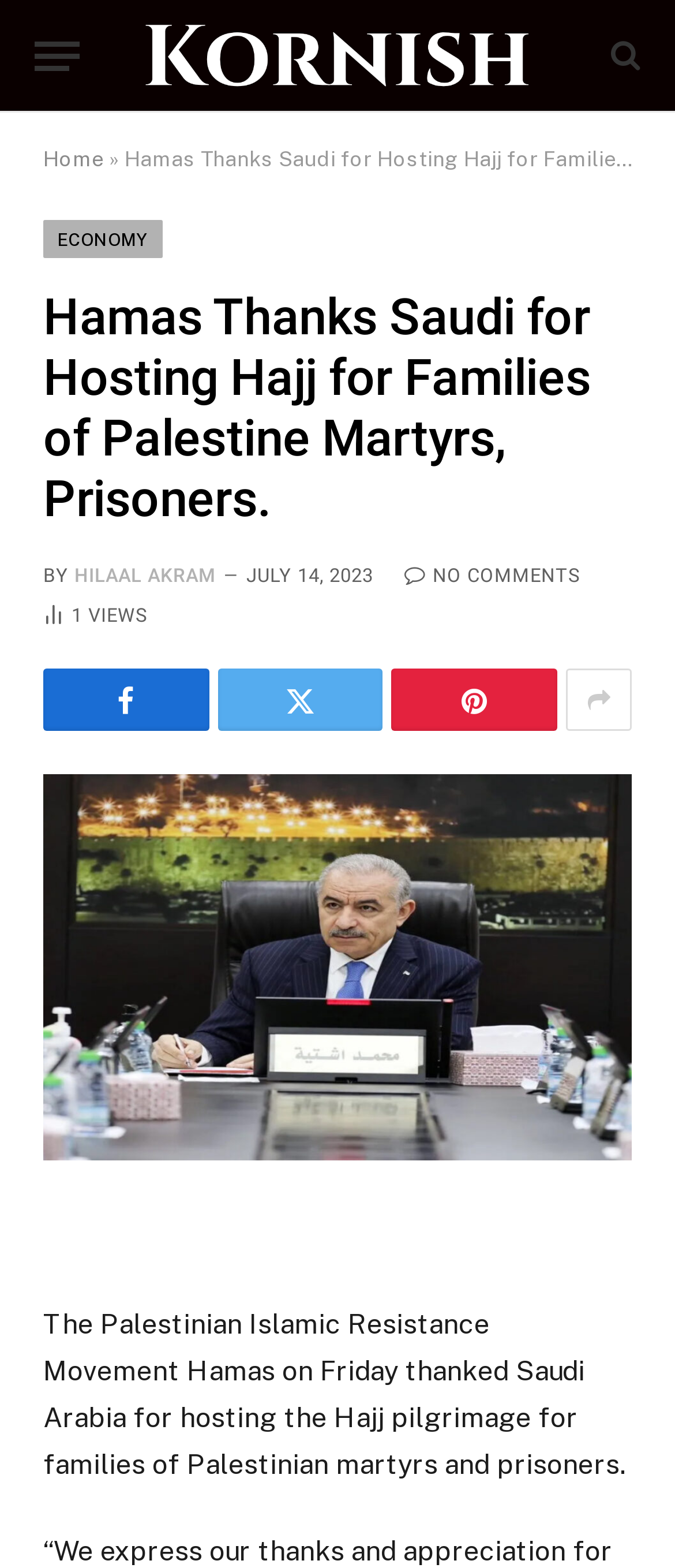Determine the bounding box coordinates of the region to click in order to accomplish the following instruction: "Go to the Home page". Provide the coordinates as four float numbers between 0 and 1, specifically [left, top, right, bottom].

[0.064, 0.094, 0.154, 0.109]